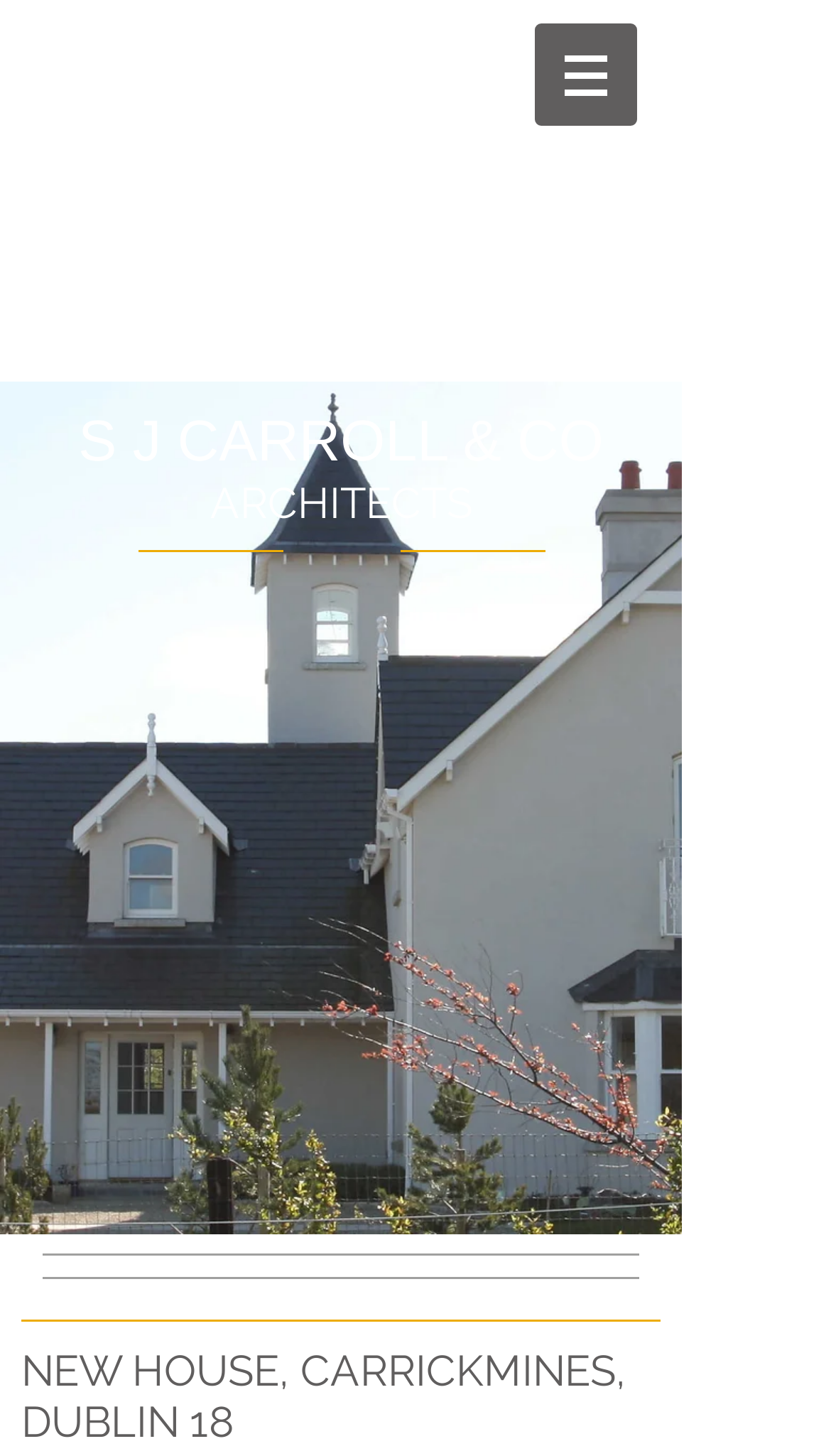Give a short answer to this question using one word or a phrase:
What is the name of the architectural firm?

S J CARROLL & CO